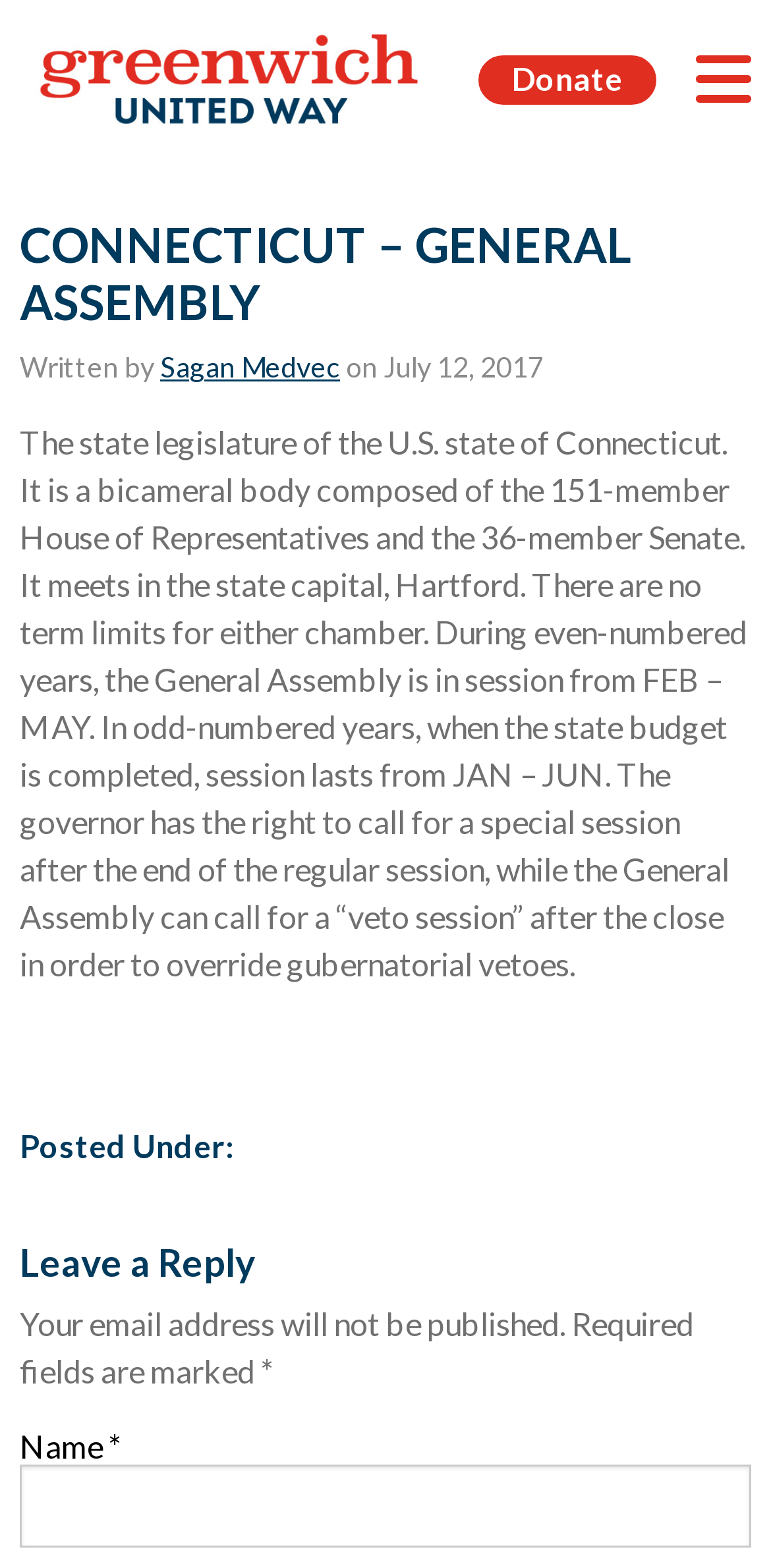What is the name of the organization?
Look at the screenshot and give a one-word or phrase answer.

Greenwich United Way